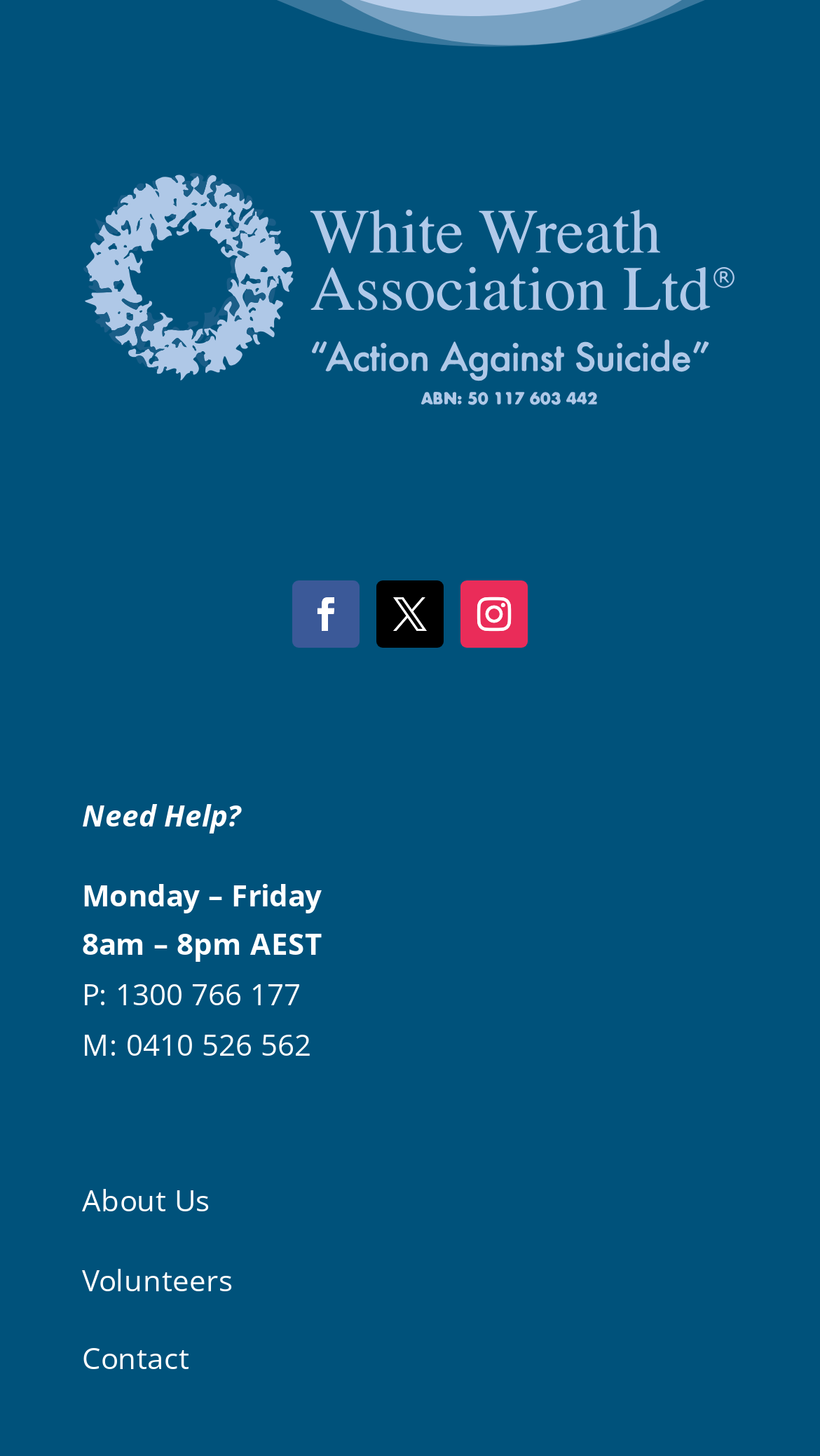Identify the bounding box coordinates of the section that should be clicked to achieve the task described: "Click the phone number to call".

[0.141, 0.669, 0.367, 0.697]